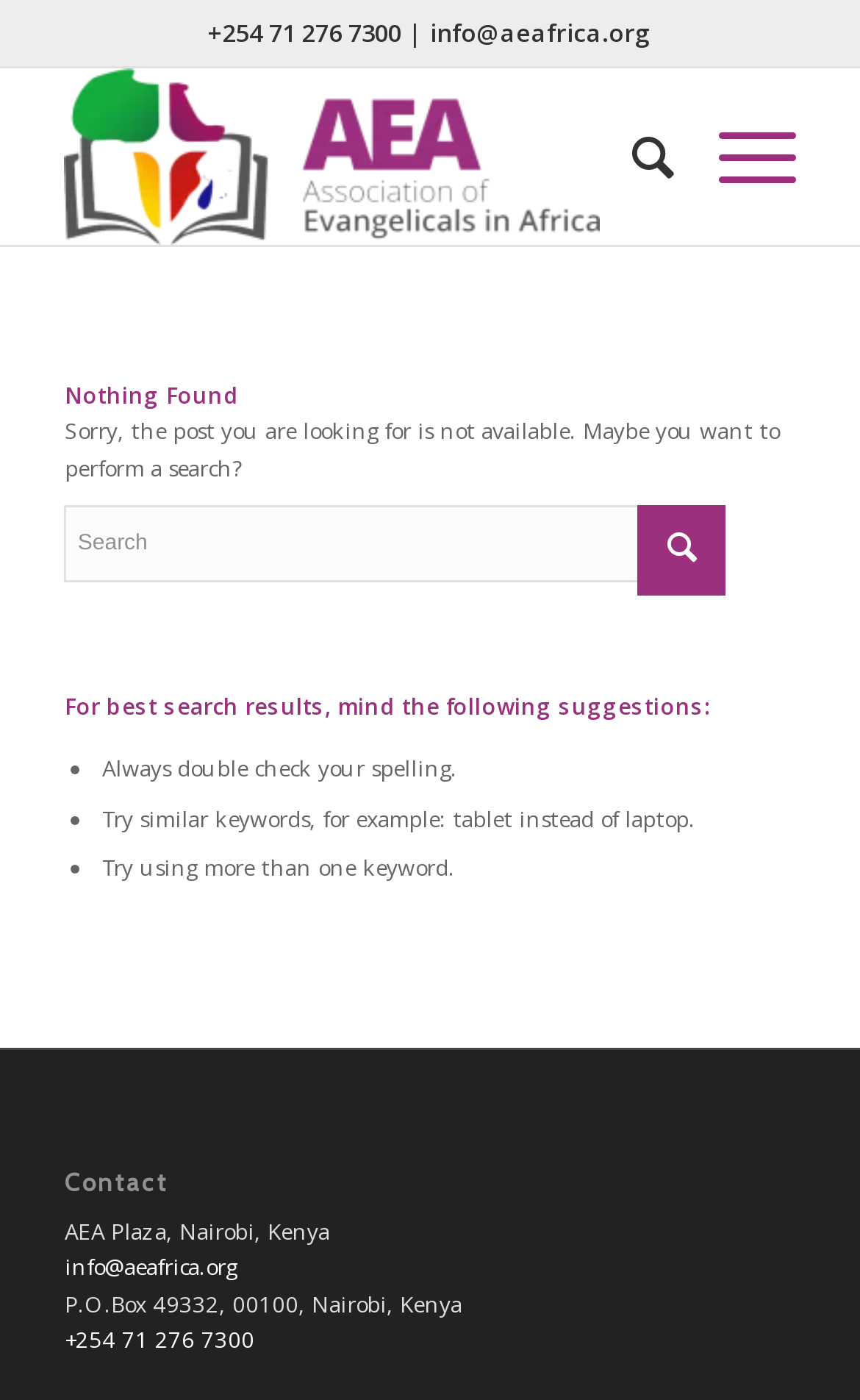What is the purpose of the search bar on the website?
Look at the image and answer the question using a single word or phrase.

To search for posts